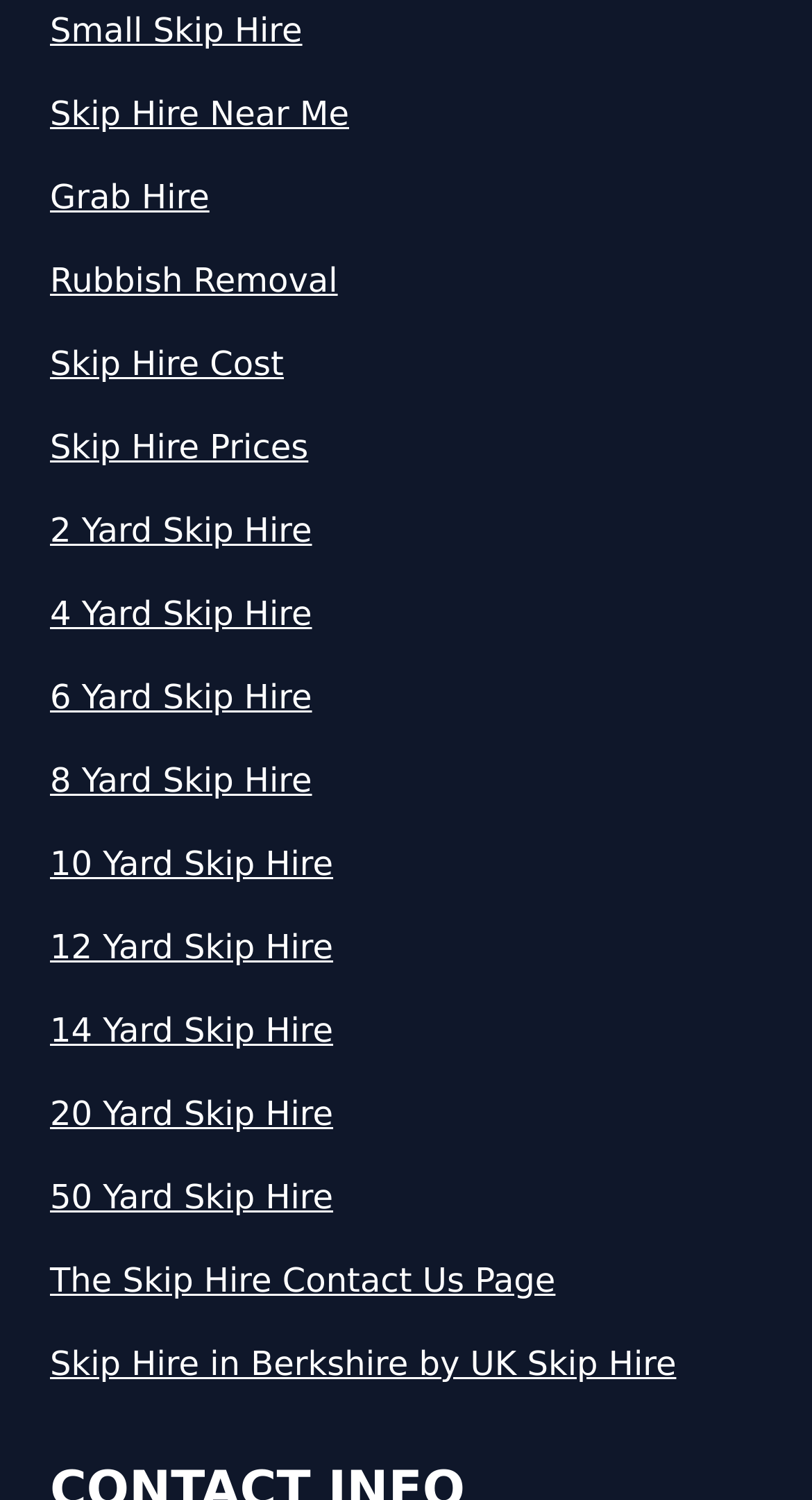How many skip hire options are available?
Using the visual information from the image, give a one-word or short-phrase answer.

15